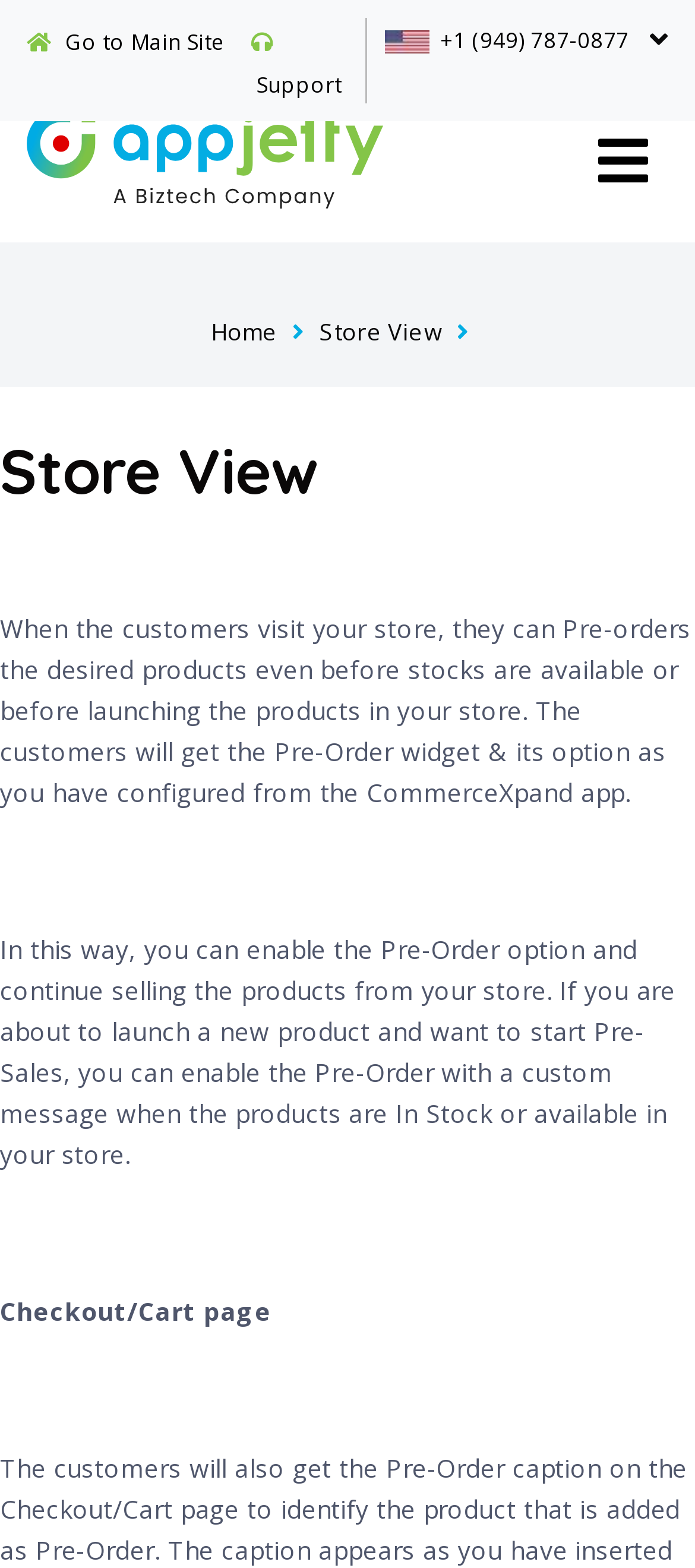How many links are in the top navigation bar?
Provide an in-depth answer to the question, covering all aspects.

I counted the number of links in the top navigation bar by looking at the link elements with bounding box coordinates [0.038, 0.07, 0.551, 0.133], [0.038, 0.017, 0.323, 0.036], [0.362, 0.013, 0.493, 0.065], and [0.303, 0.201, 0.4, 0.222], which correspond to the links 'AppJetty', 'Go to Main Site', 'Support', and 'Home'.